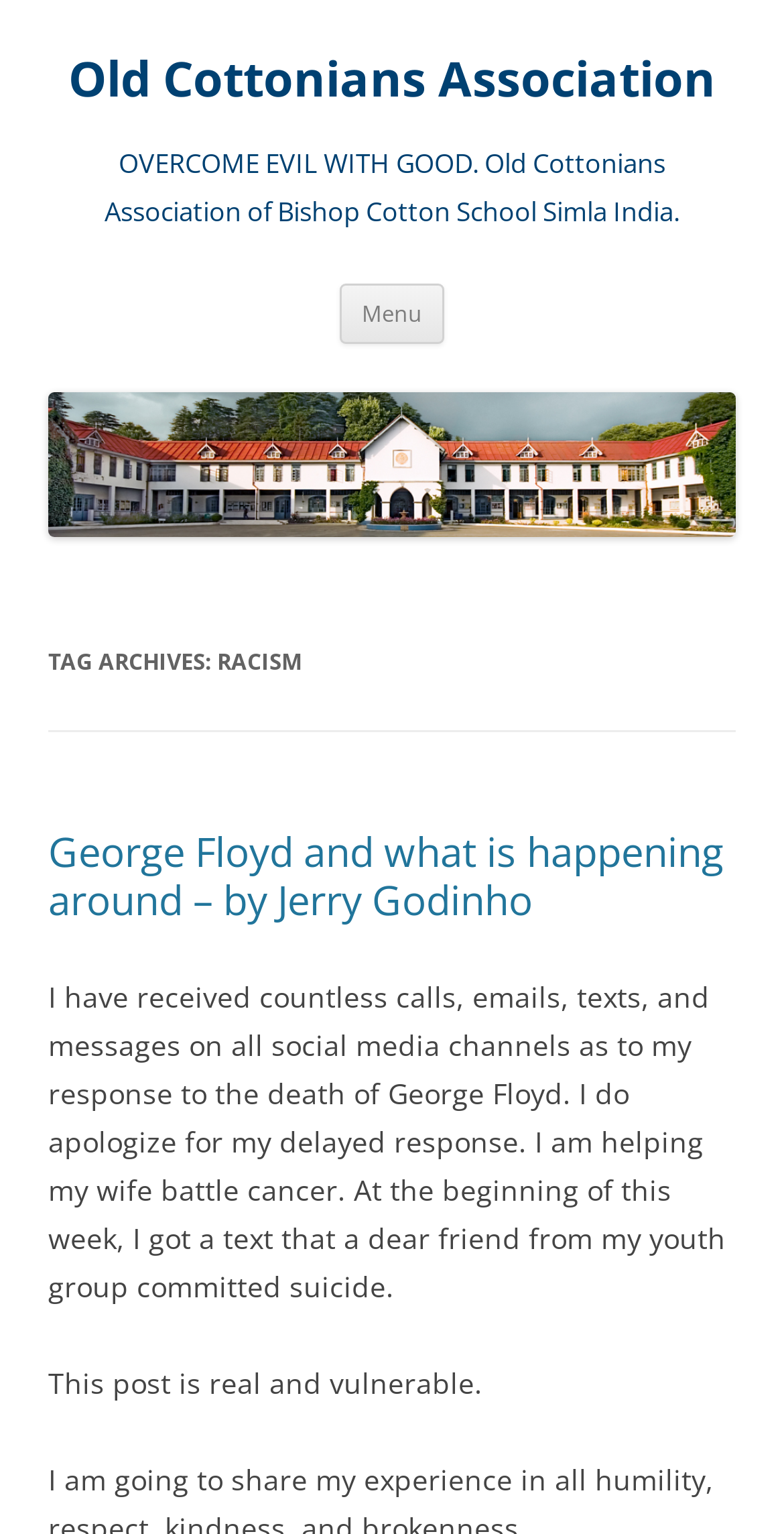Answer the question in a single word or phrase:
Who is the author of the latest article?

Jerry Godinho